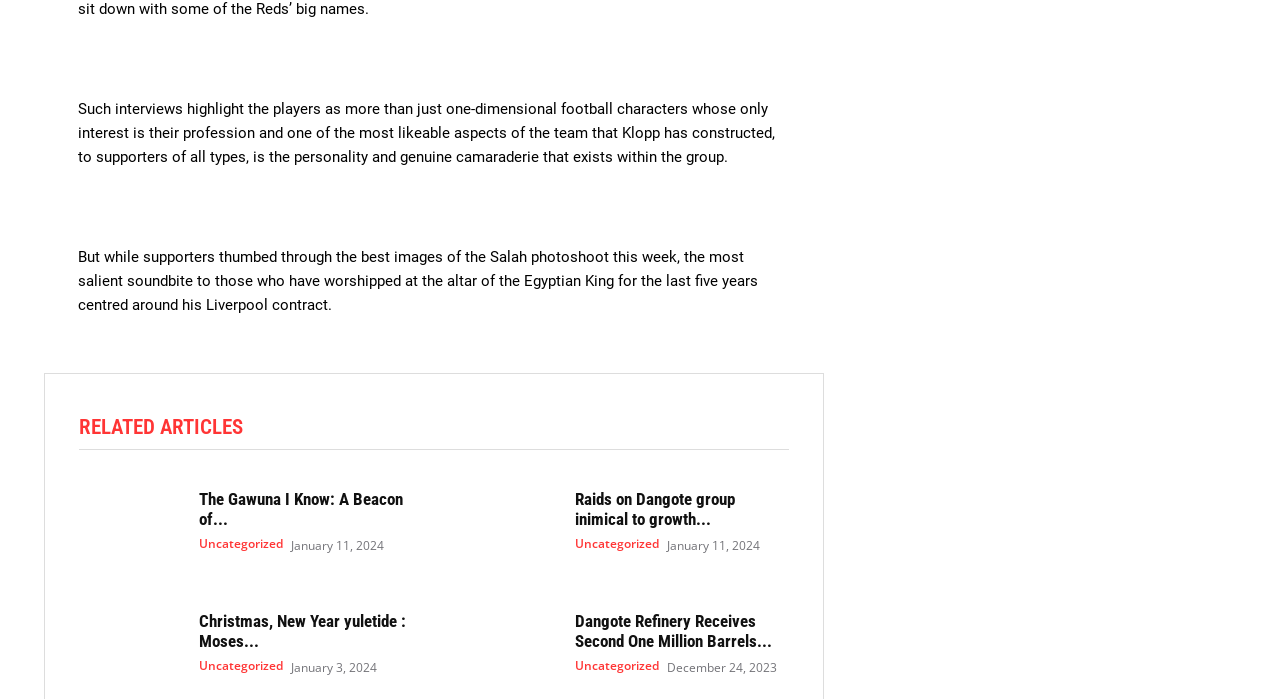What is the topic of the article?
Please use the image to deliver a detailed and complete answer.

The article appears to be discussing Mohamed Salah, a football player, based on the text 'But while supporters thumbed through the best images of the Salah photoshoot this week, the most salient soundbite to those who have worshipped at the altar of the Egyptian King for the last five years centred around his Liverpool contract.'